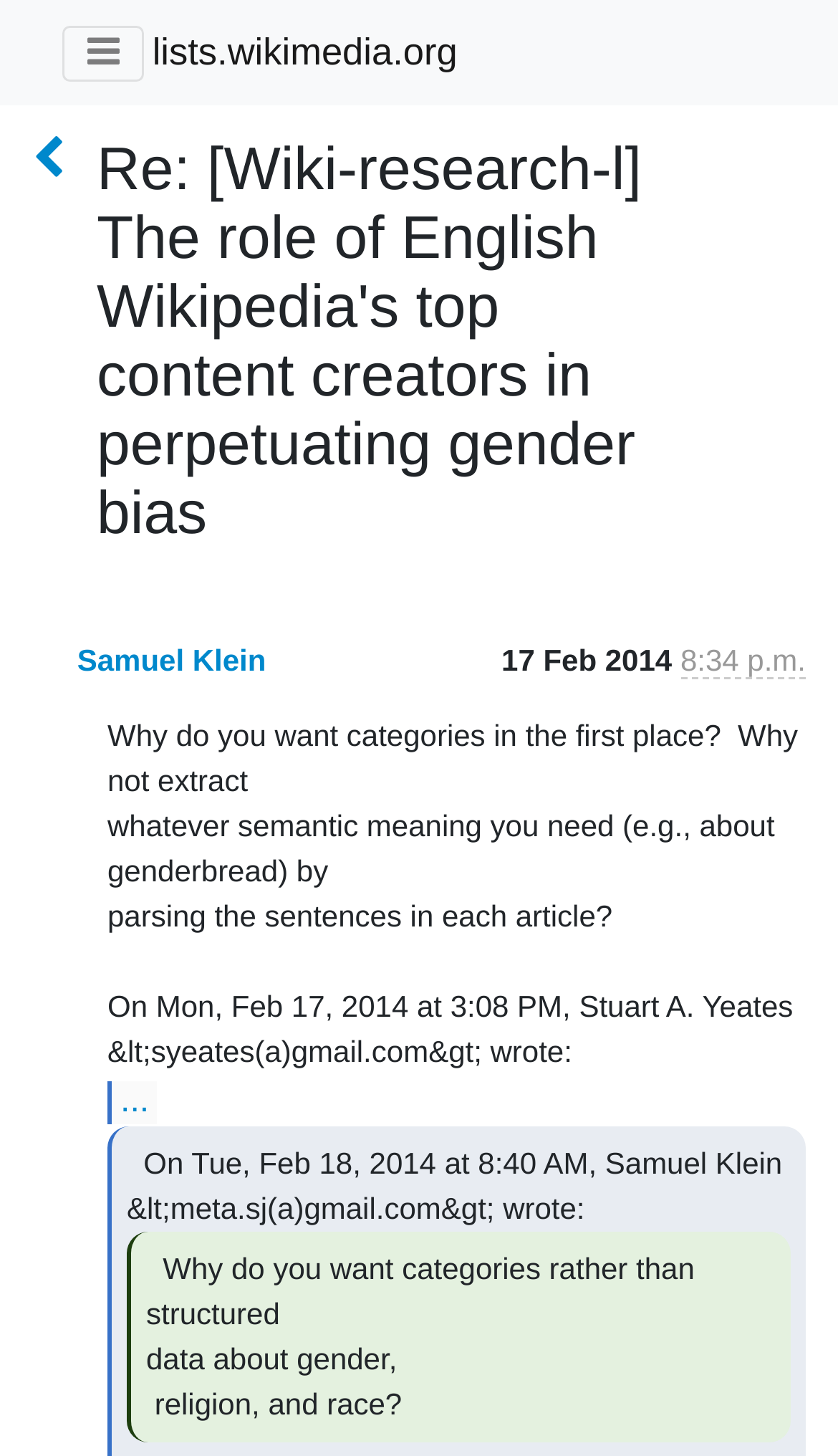Describe the webpage in detail, including text, images, and layout.

This webpage appears to be an archived email thread from a mailing list. At the top, there is a button with a hamburger icon and a link to "lists.wikimedia.org" on the right side. Below this, there is a heading that displays the subject of the email thread, "Re: [Wiki-research-l] The role of English Wikipedia's top content creators in perpetuating gender bias".

Underneath the heading, there is a table layout that contains information about the sender, Samuel Klein, and the date and time the email was sent, February 17, 2014, at 3:34 p.m. The sender's time is specified as 8:34 p.m.

The main content of the webpage is a series of emails exchanged between users. The first email is from an unknown sender, who asks questions about the purpose of categories and suggests extracting semantic meaning from article sentences instead. This email is followed by a link to "...", which likely leads to the next page of the email thread.

The next email is from Samuel Klein, who responds to a previous email from Stuart A. Yeates. Samuel's email is followed by another response, which asks why categories are preferred over structured data about gender, religion, and race.